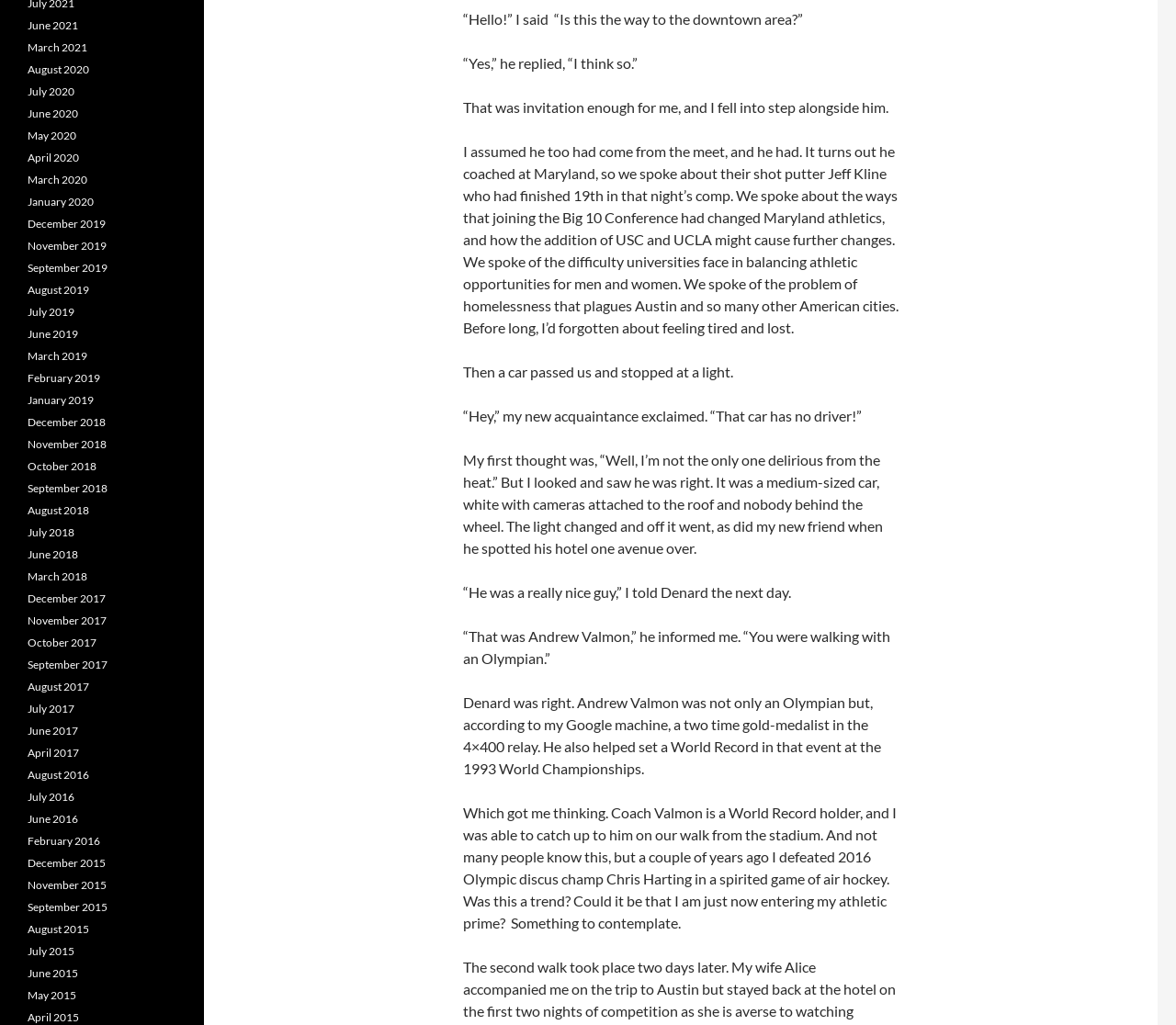Please locate the bounding box coordinates of the element's region that needs to be clicked to follow the instruction: "Click on March 2021". The bounding box coordinates should be provided as four float numbers between 0 and 1, i.e., [left, top, right, bottom].

[0.023, 0.039, 0.074, 0.053]